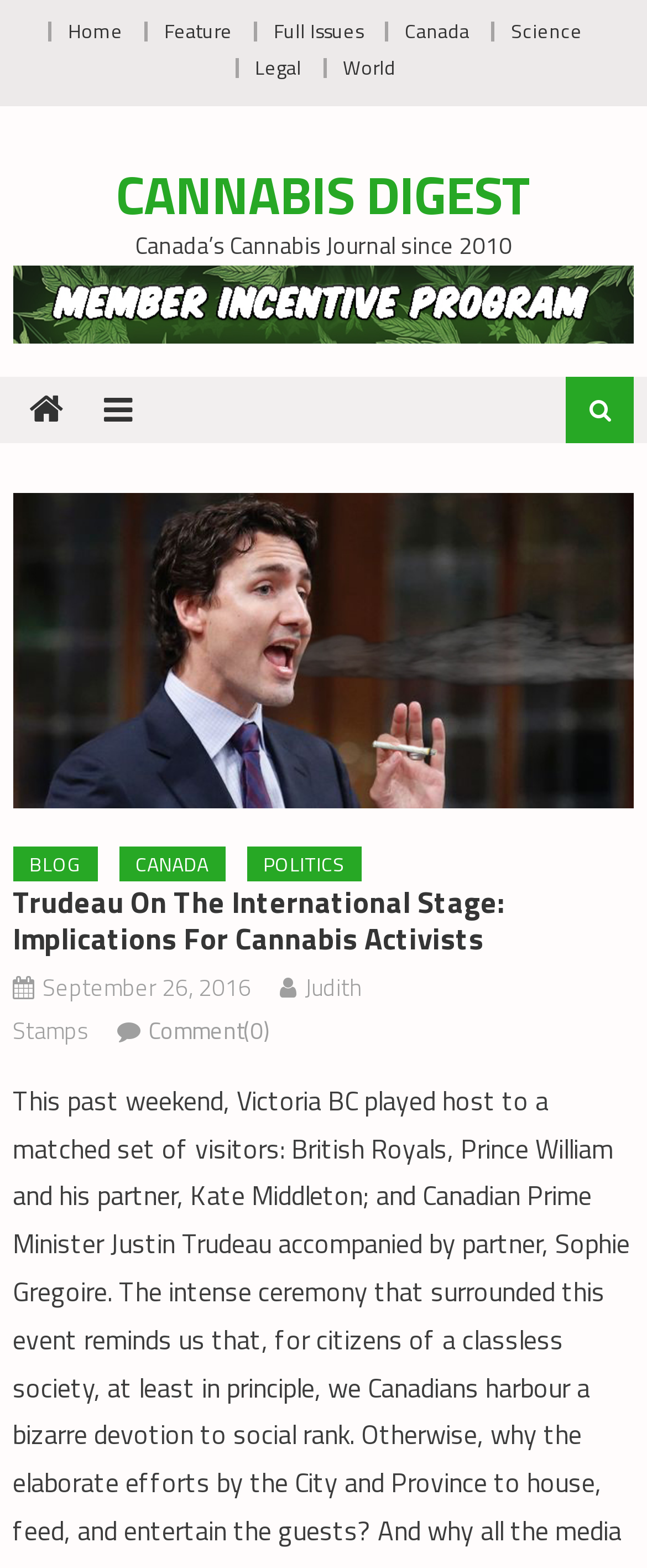Please pinpoint the bounding box coordinates for the region I should click to adhere to this instruction: "read blog posts".

[0.02, 0.54, 0.151, 0.562]